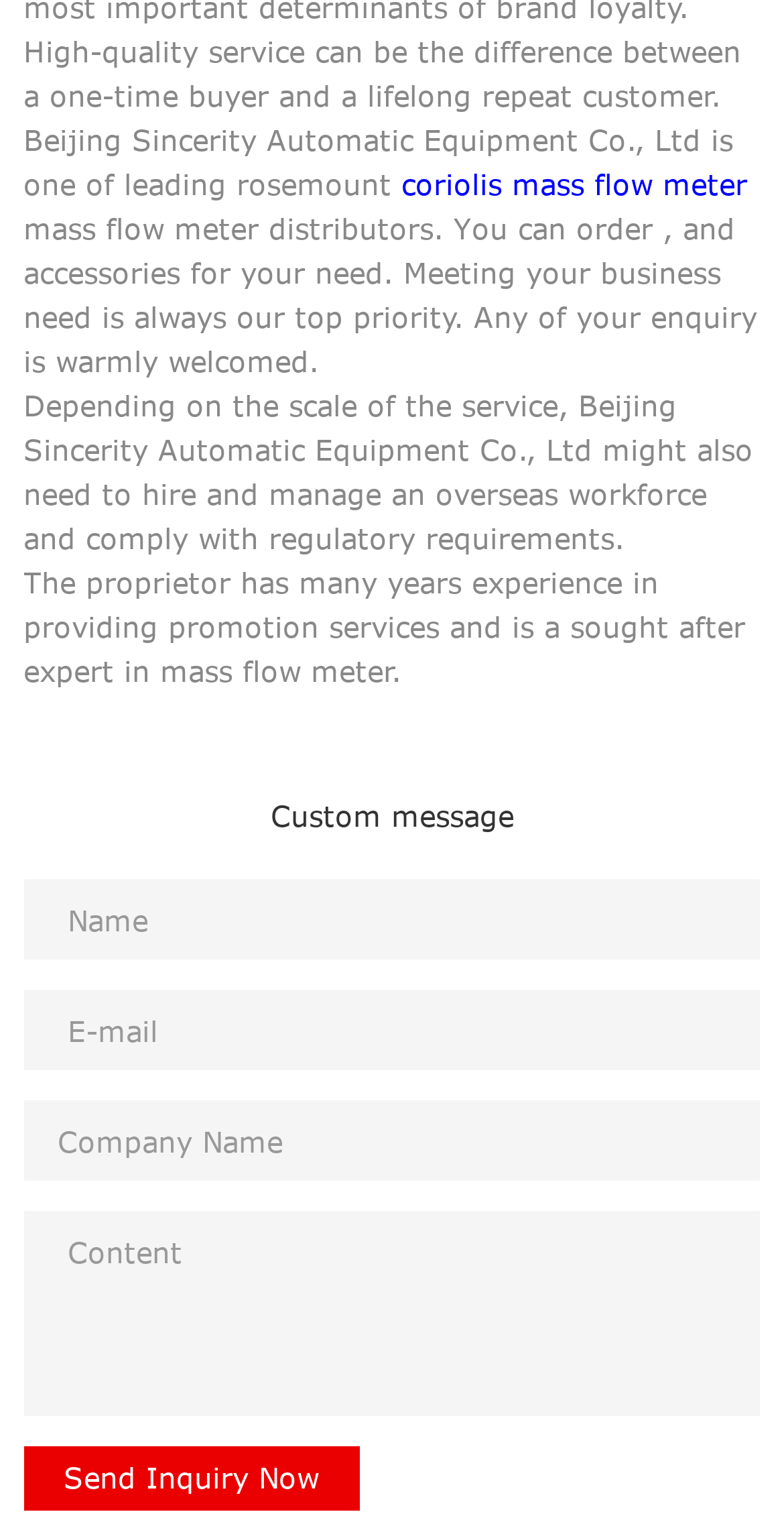Determine the bounding box for the described HTML element: "Send Inquiry Now". Ensure the coordinates are four float numbers between 0 and 1 in the format [left, top, right, bottom].

[0.03, 0.954, 0.458, 0.997]